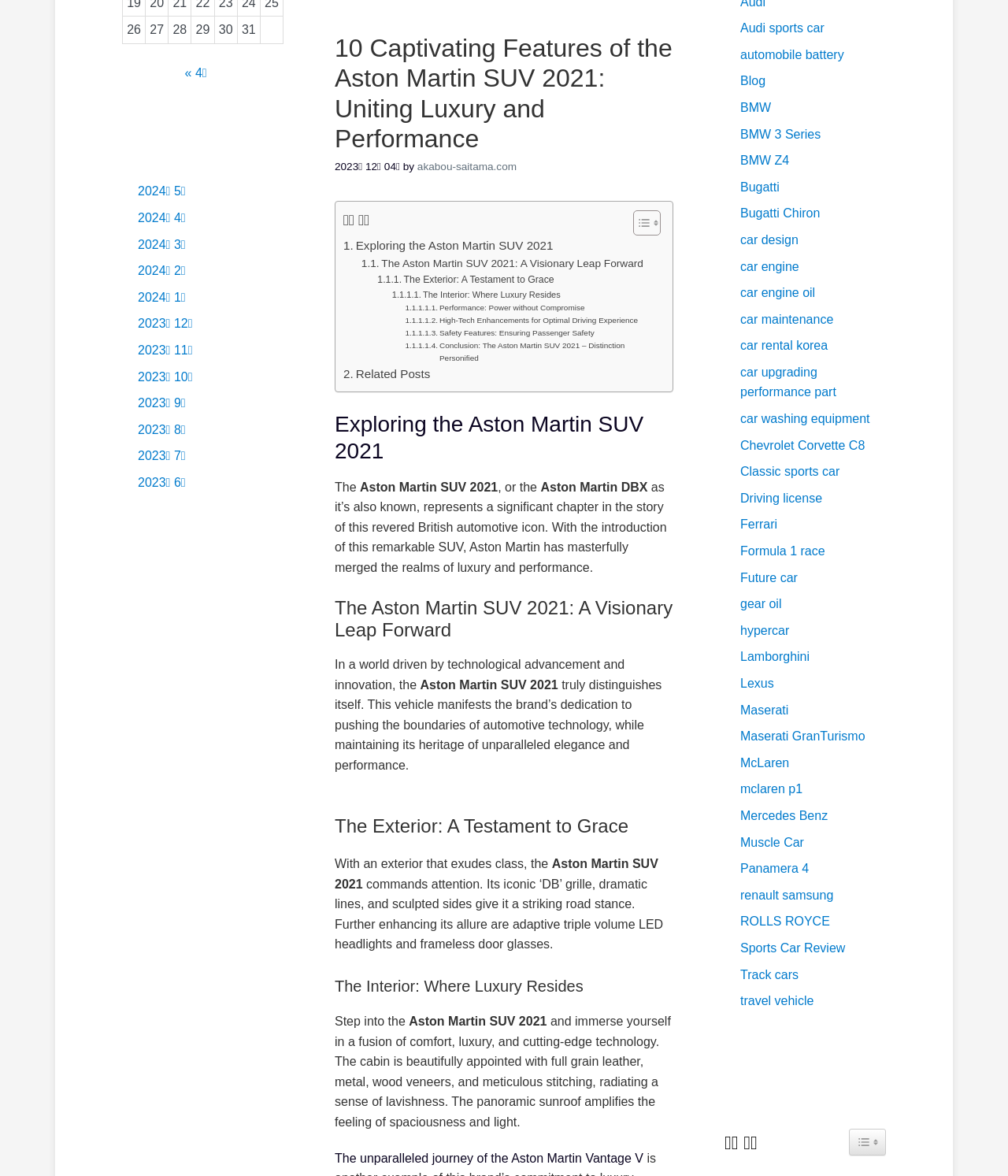Locate the bounding box coordinates of the UI element described by: "akabou-saitama.com". The bounding box coordinates should consist of four float numbers between 0 and 1, i.e., [left, top, right, bottom].

[0.414, 0.137, 0.513, 0.147]